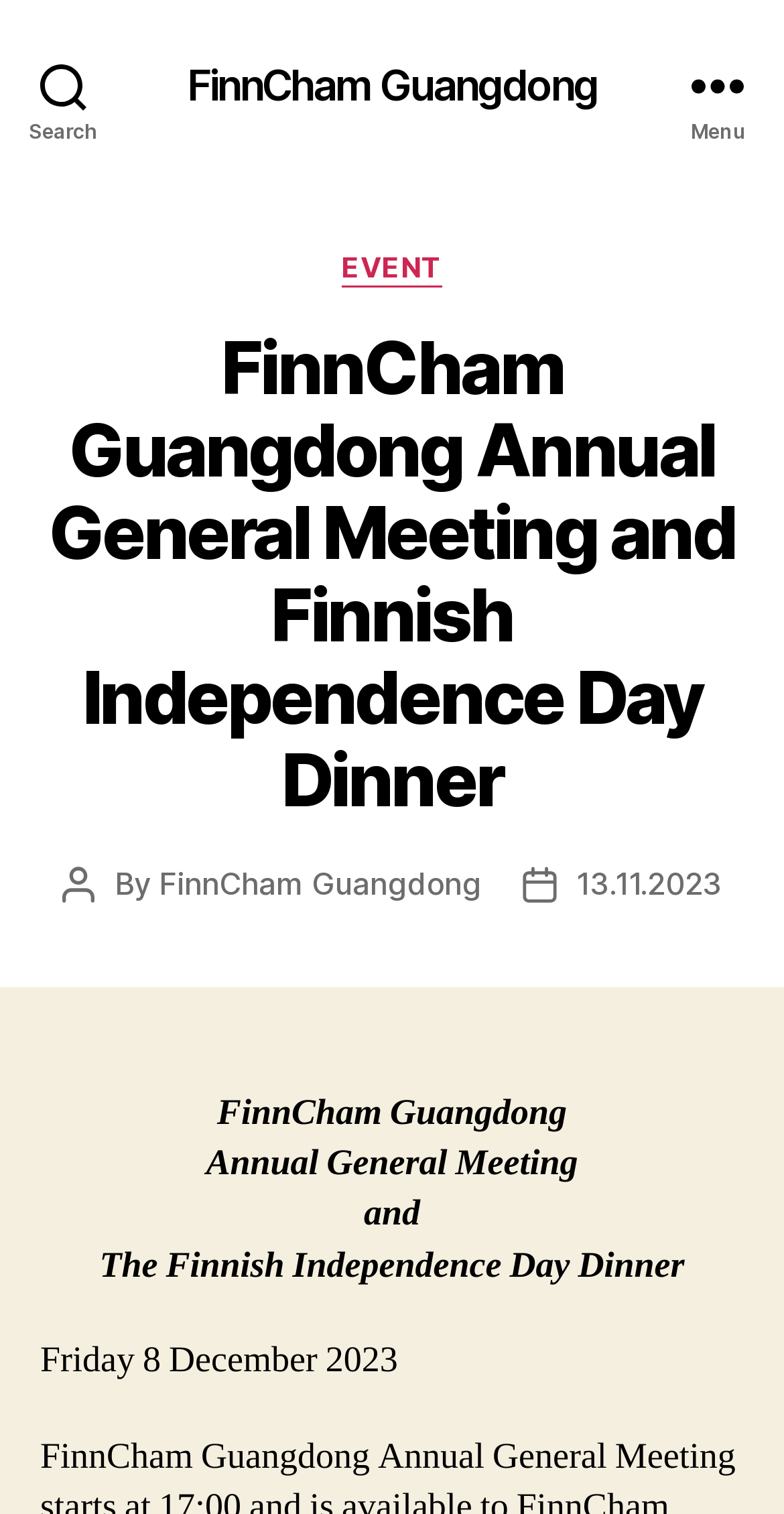Answer the question using only one word or a concise phrase: What is the type of event?

Annual General Meeting and dinner